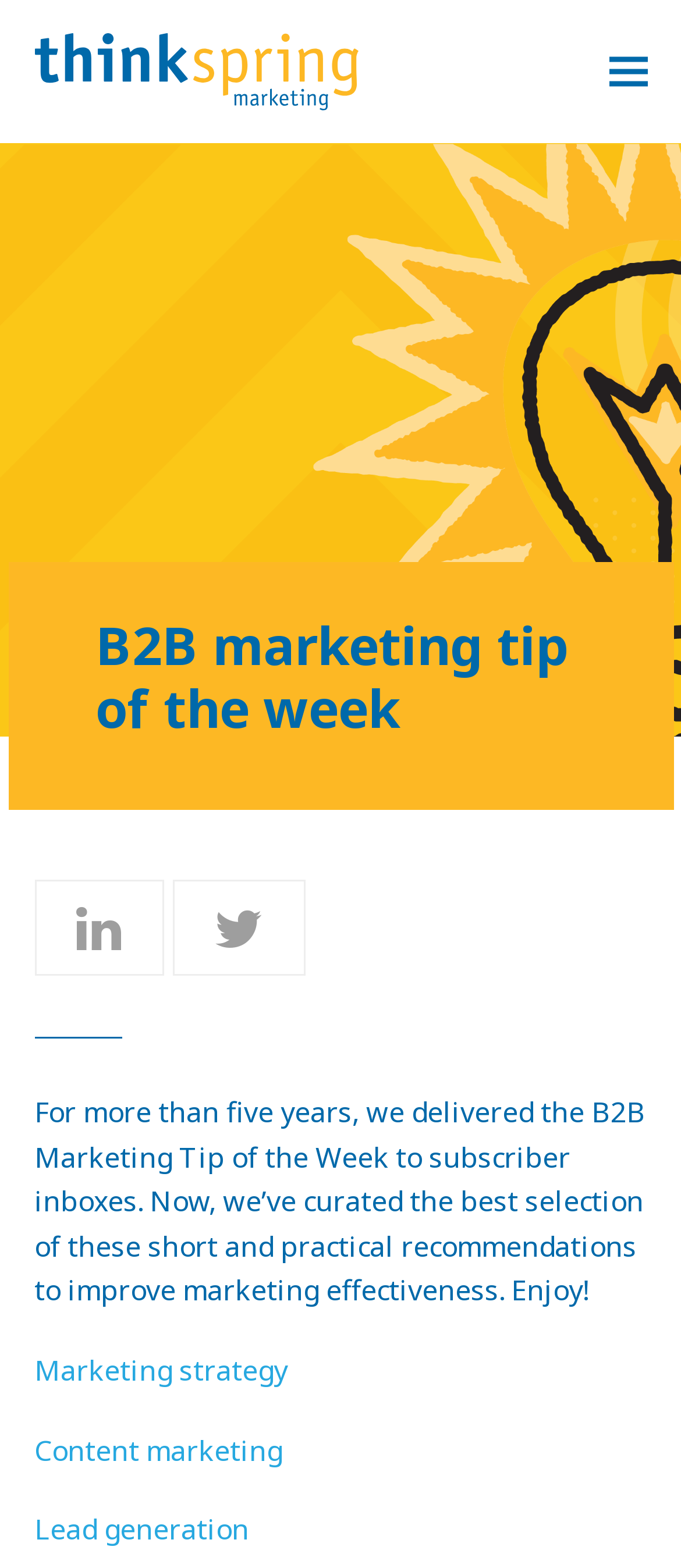What is the purpose of the webpage?
Please answer using one word or phrase, based on the screenshot.

To improve marketing effectiveness